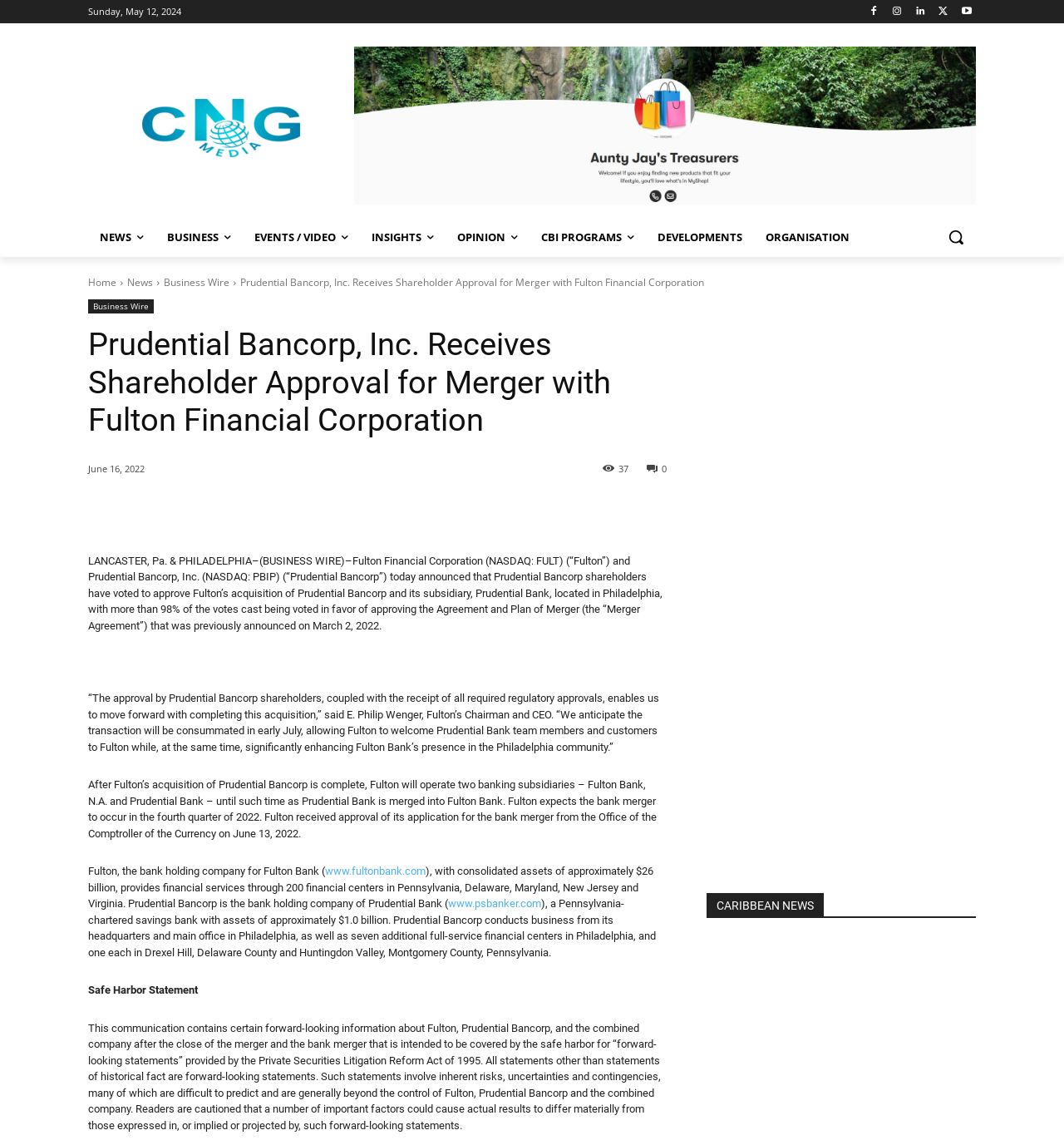Can you extract the headline from the webpage for me?

Prudential Bancorp, Inc. Receives Shareholder Approval for Merger with Fulton Financial Corporation